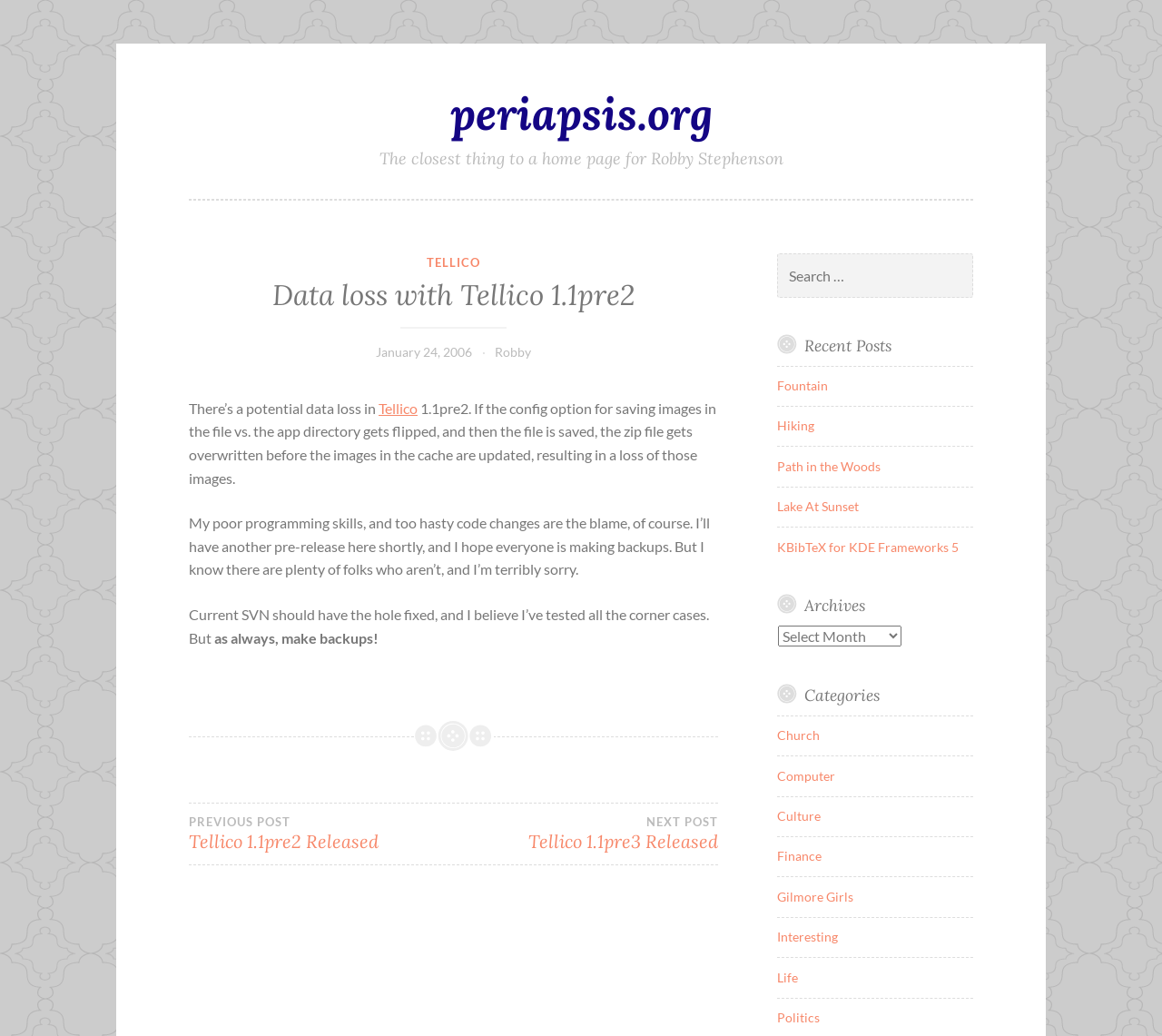Can you provide the bounding box coordinates for the element that should be clicked to implement the instruction: "Search for something"?

[0.669, 0.245, 0.838, 0.287]